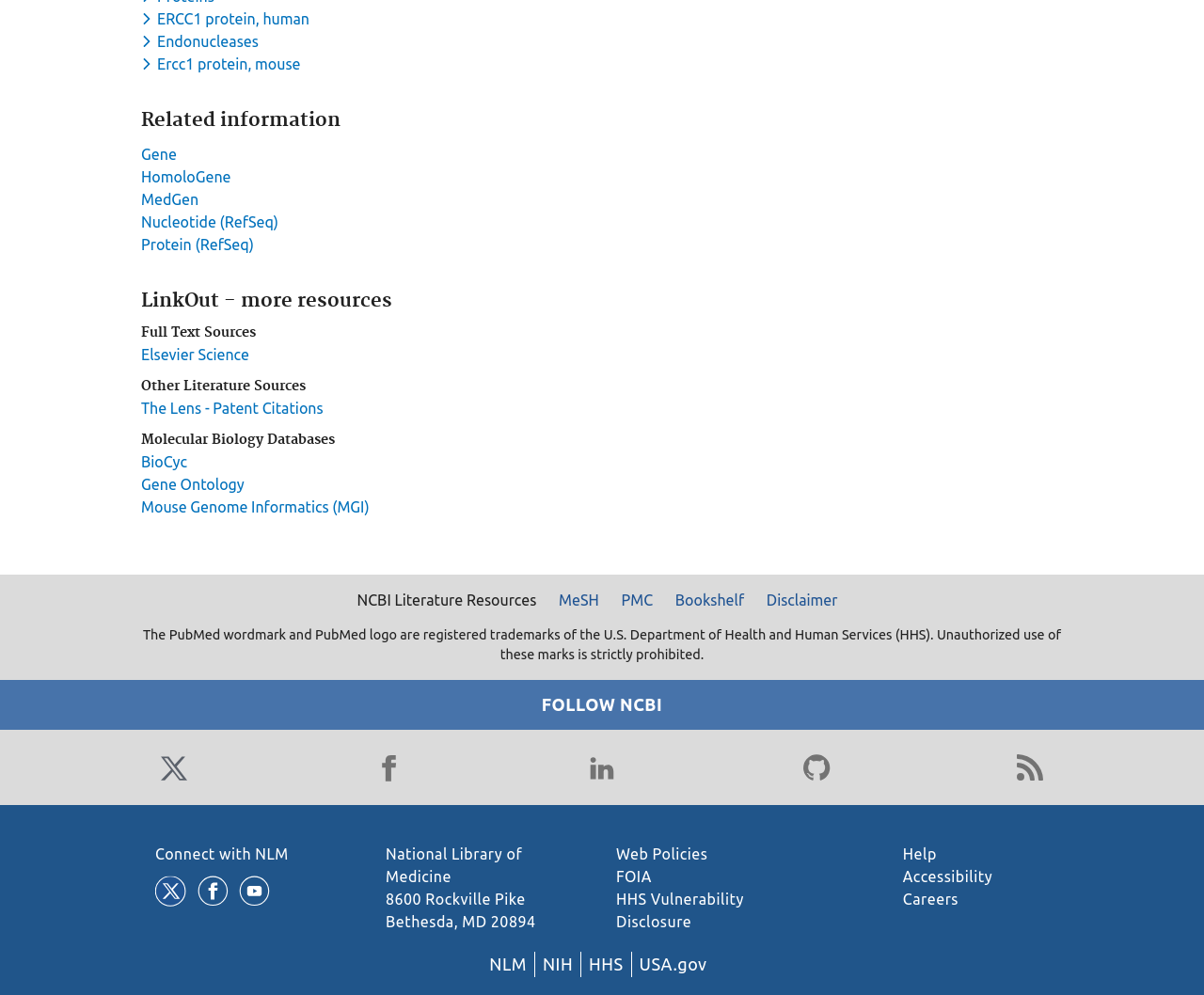Specify the bounding box coordinates for the region that must be clicked to perform the given instruction: "View Full Text Sources".

[0.117, 0.325, 0.68, 0.345]